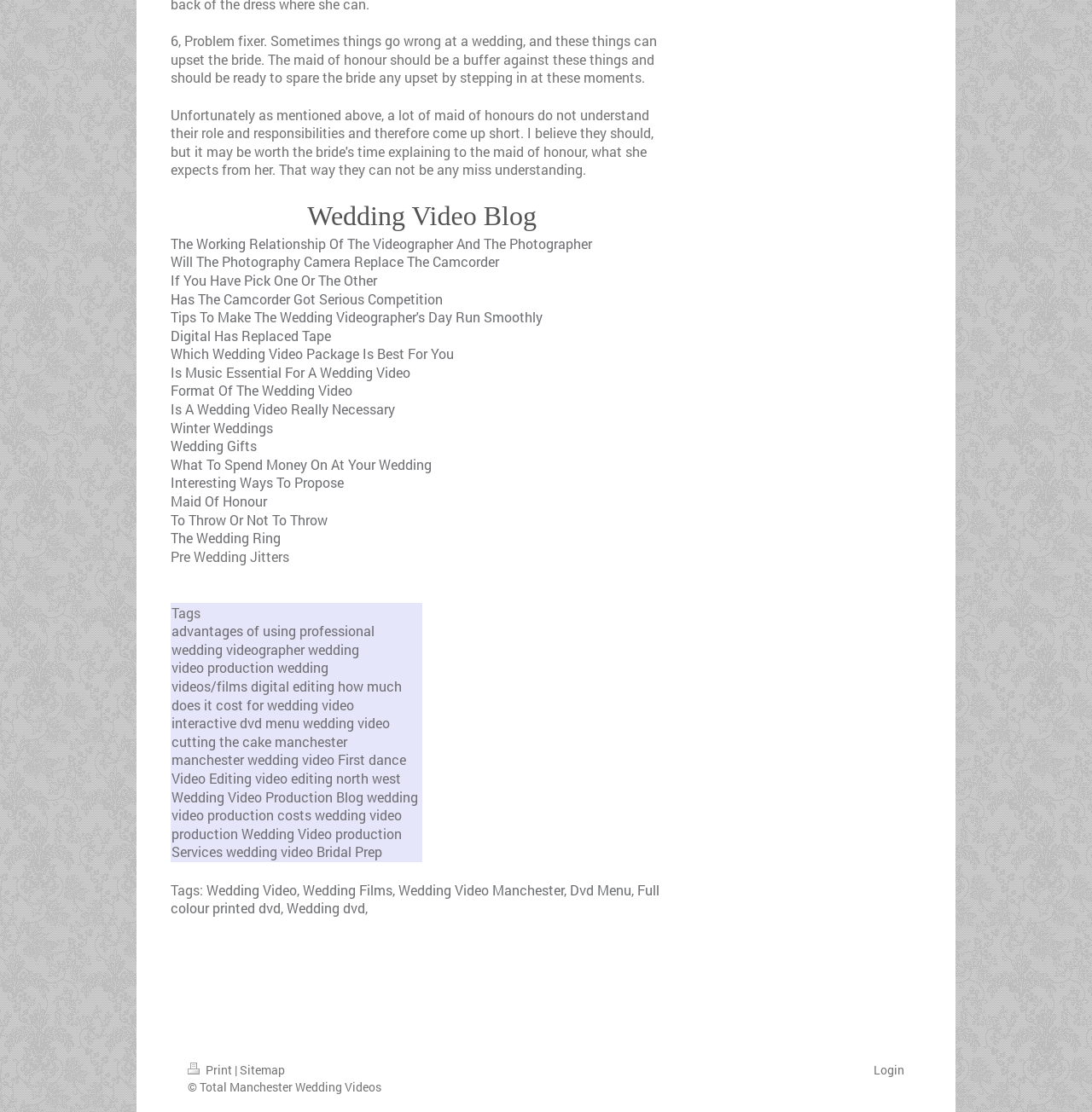Provide a brief response using a word or short phrase to this question:
What is the location of the wedding video production?

Manchester